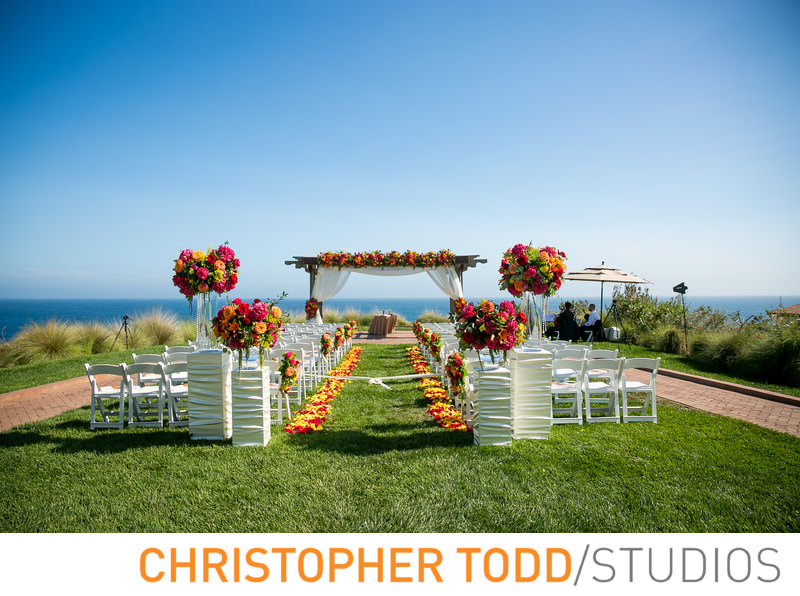Describe every aspect of the image in depth.

The image captures a stunning wedding ceremony setup overlooking the ocean at the Terranea Resort in Palos Verdes. The scene is vibrant with lush greenery and a clear blue sky, creating a perfect backdrop for a romantic event. 

At the center, an elegantly adorned arbor draped in soft white fabric is framed by an explosion of colorful floral arrangements, featuring hues of pink, orange, and yellow, which enhance the beauty of the setting. Rows of white folding chairs line the pathway, leading to the altar, decorated with fresh flower petals that add a touch of whimsy. 

To the right, an umbrella provides shade for guests, while the gentle ocean breeze adds a serene ambiance. This picturesque location serves as an ideal spot for a couple to celebrate their love surrounded by family and friends, captured beautifully by Christopher Todd Studios.